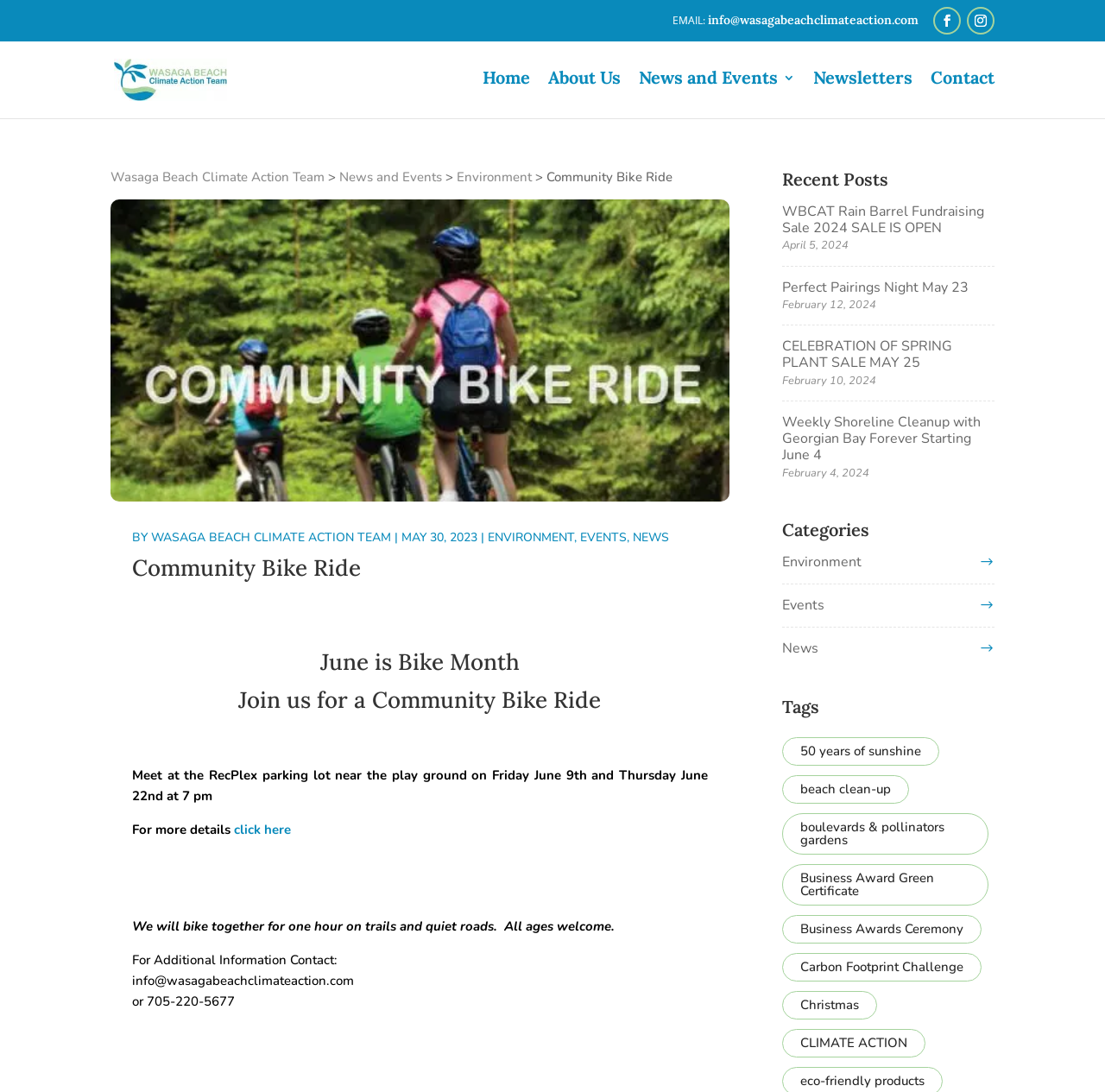Provide your answer in a single word or phrase: 
What is the date of the community bike ride?

June 9th and 22nd